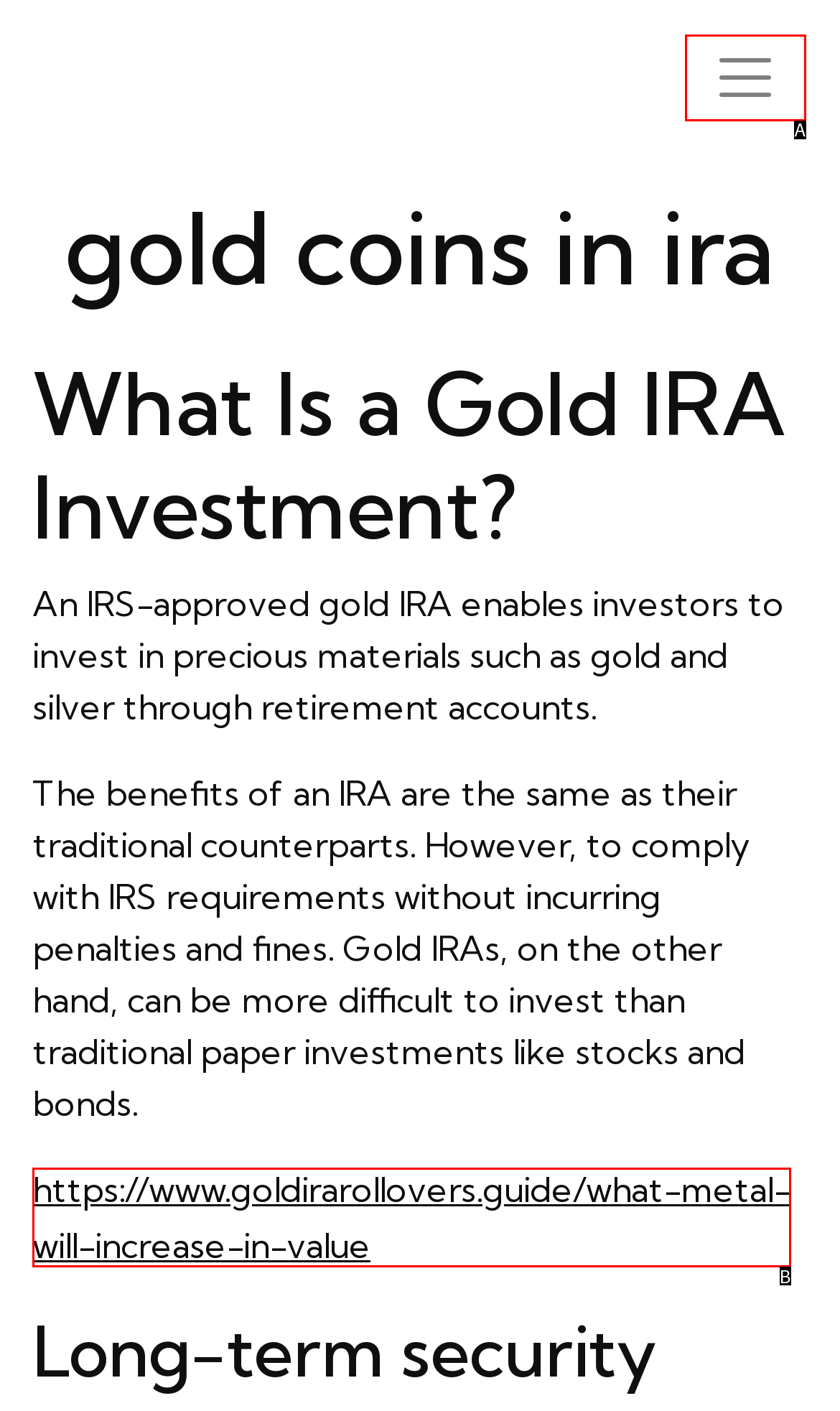Using the description: aria-label="Toggle navigation"
Identify the letter of the corresponding UI element from the choices available.

A